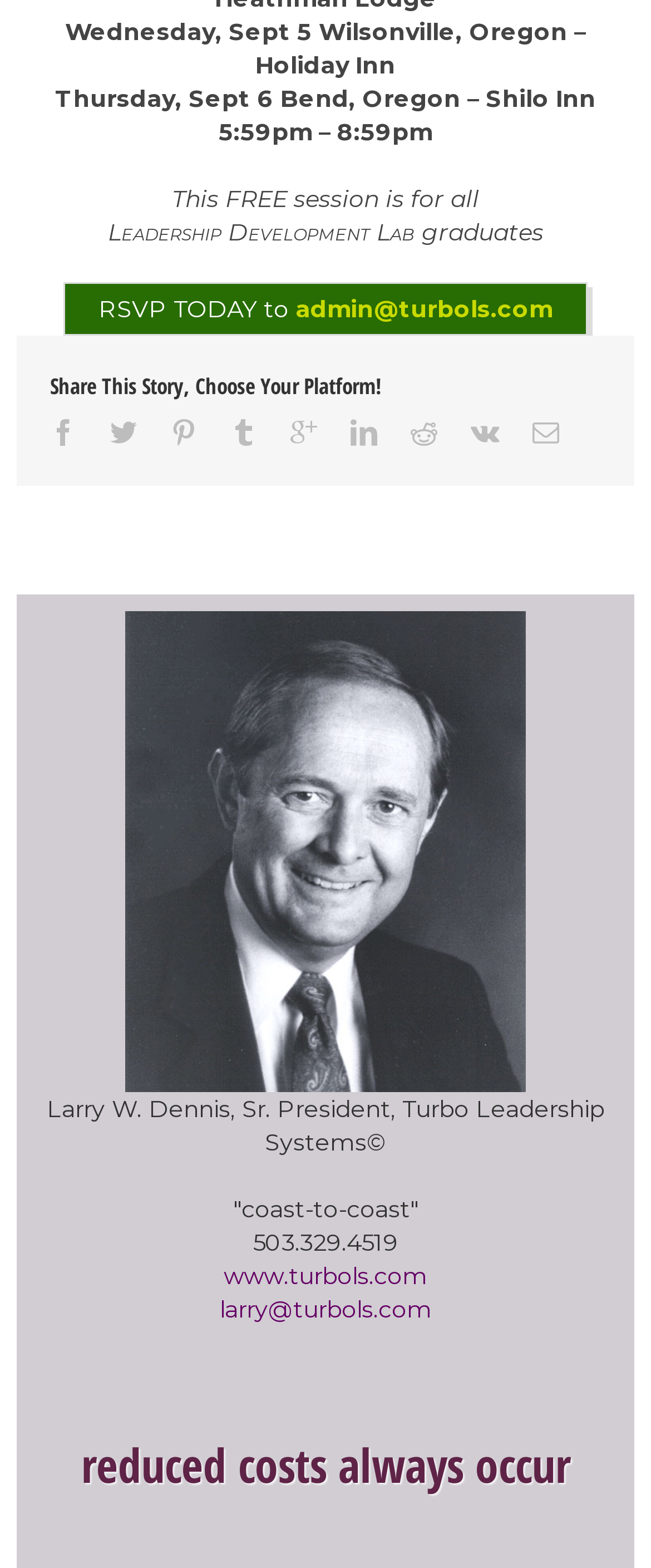What is the date of the event in Wilsonville, Oregon?
Please ensure your answer to the question is detailed and covers all necessary aspects.

The answer can be found in the StaticText element with the text 'Wednesday, Sept 5 Wilsonville, Oregon – Holiday Inn' at the top of the webpage.